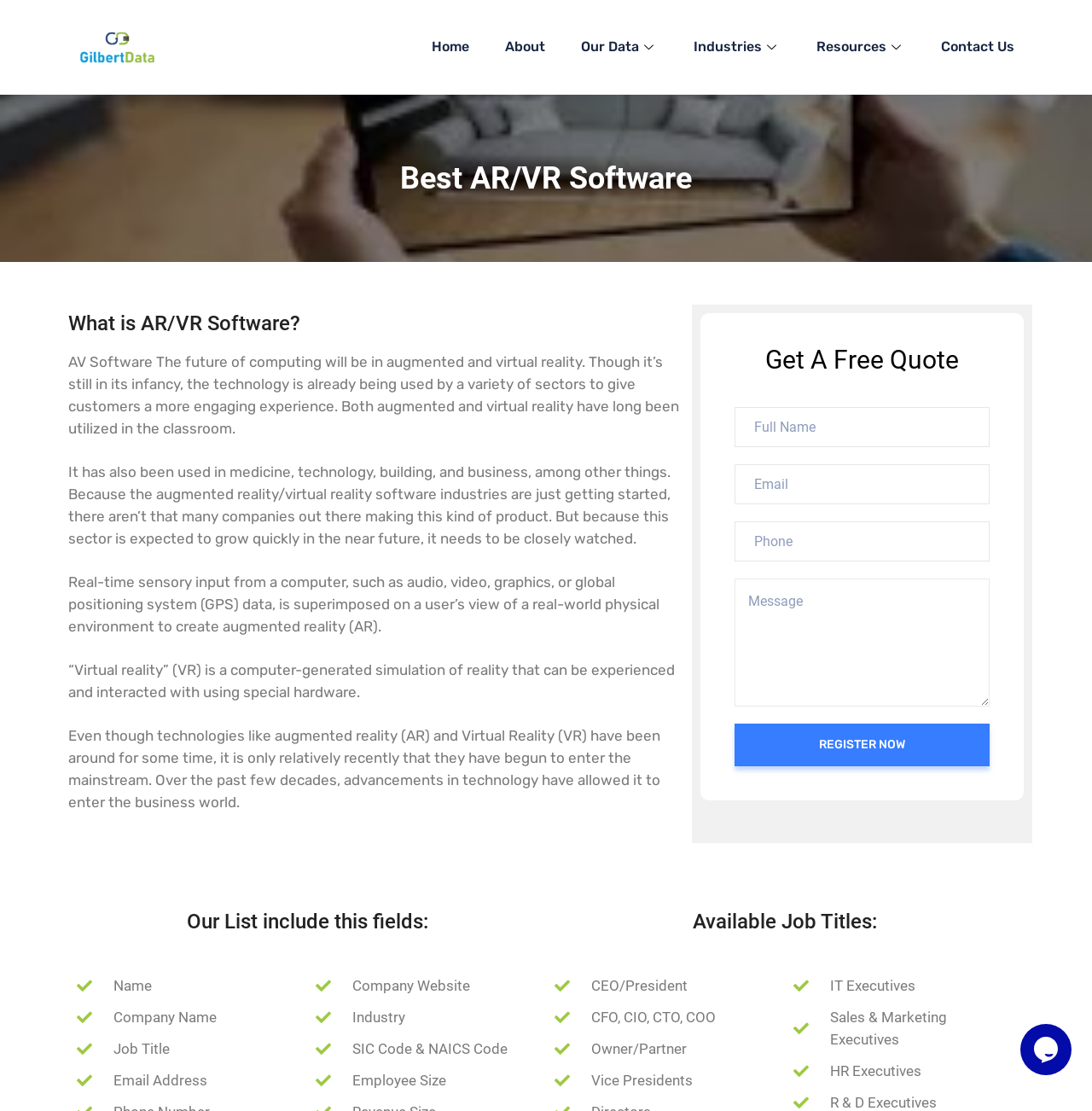Create a detailed summary of the webpage's content and design.

The webpage is about AR/VR software provided by Gilbertdata, with a focus on marketing strategy. At the top, there are seven links: Home, About, Our Data, Industries, Resources, and Contact Us, aligned horizontally. Below these links, there is a heading "Best AR/VR Software" followed by a brief introduction to AR/VR software, its applications, and its growing importance in various industries.

The main content is divided into two sections. On the left, there are four paragraphs of text explaining augmented reality, virtual reality, and their uses. On the right, there is a form to get a free quote, with four text boxes for full name, email, phone, and message, and a "REGISTER NOW" button.

Below the main content, there are two headings: "Our List includes this fields:" and "Available Job Titles:". These headings are followed by a list of fields, including name, company name, email address, company website, industry, and others. The list is divided into two columns, with the first column containing fields related to company information and the second column containing fields related to job titles.

At the bottom right corner of the page, there is a chat widget iframe.